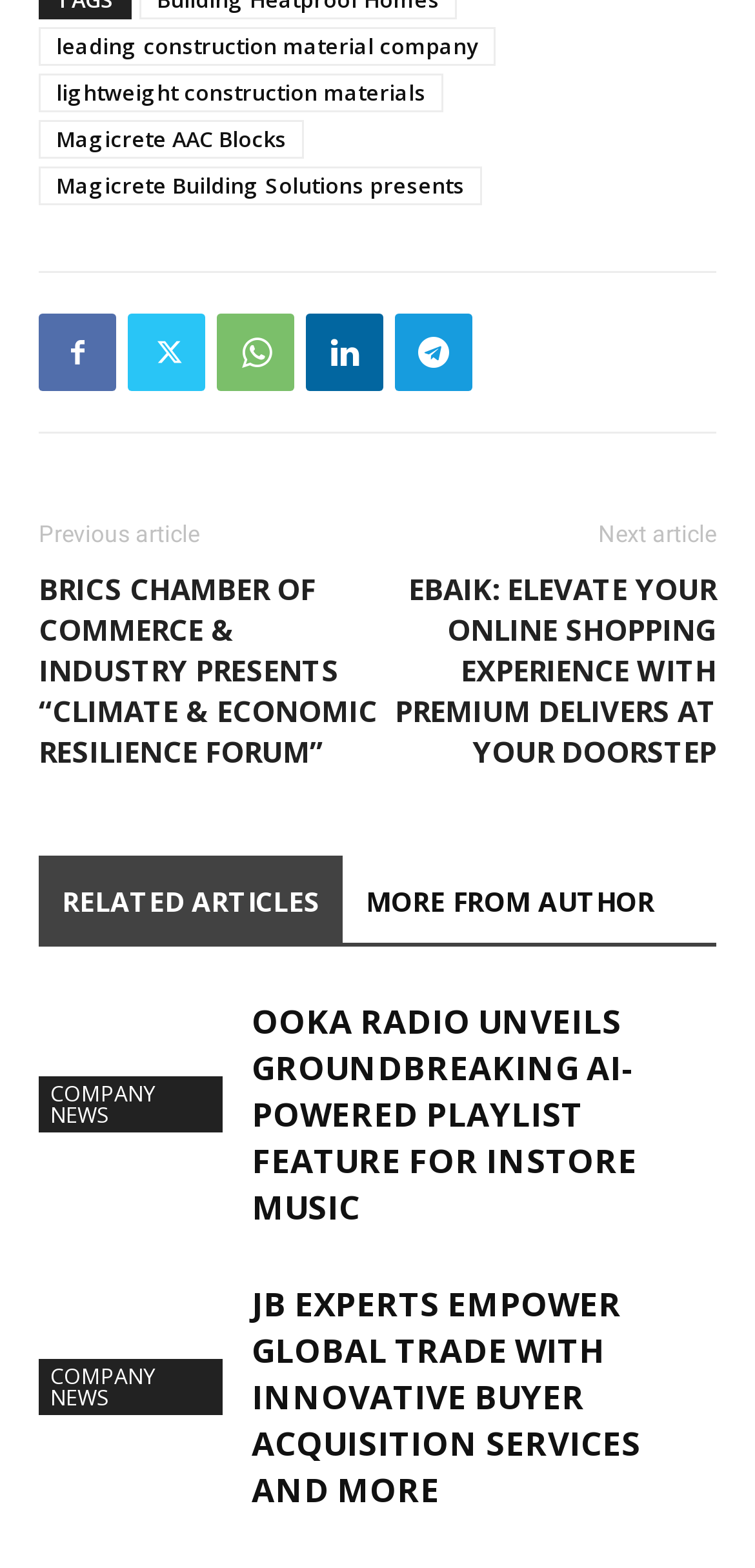Provide the bounding box for the UI element matching this description: "Company News".

[0.051, 0.867, 0.295, 0.902]